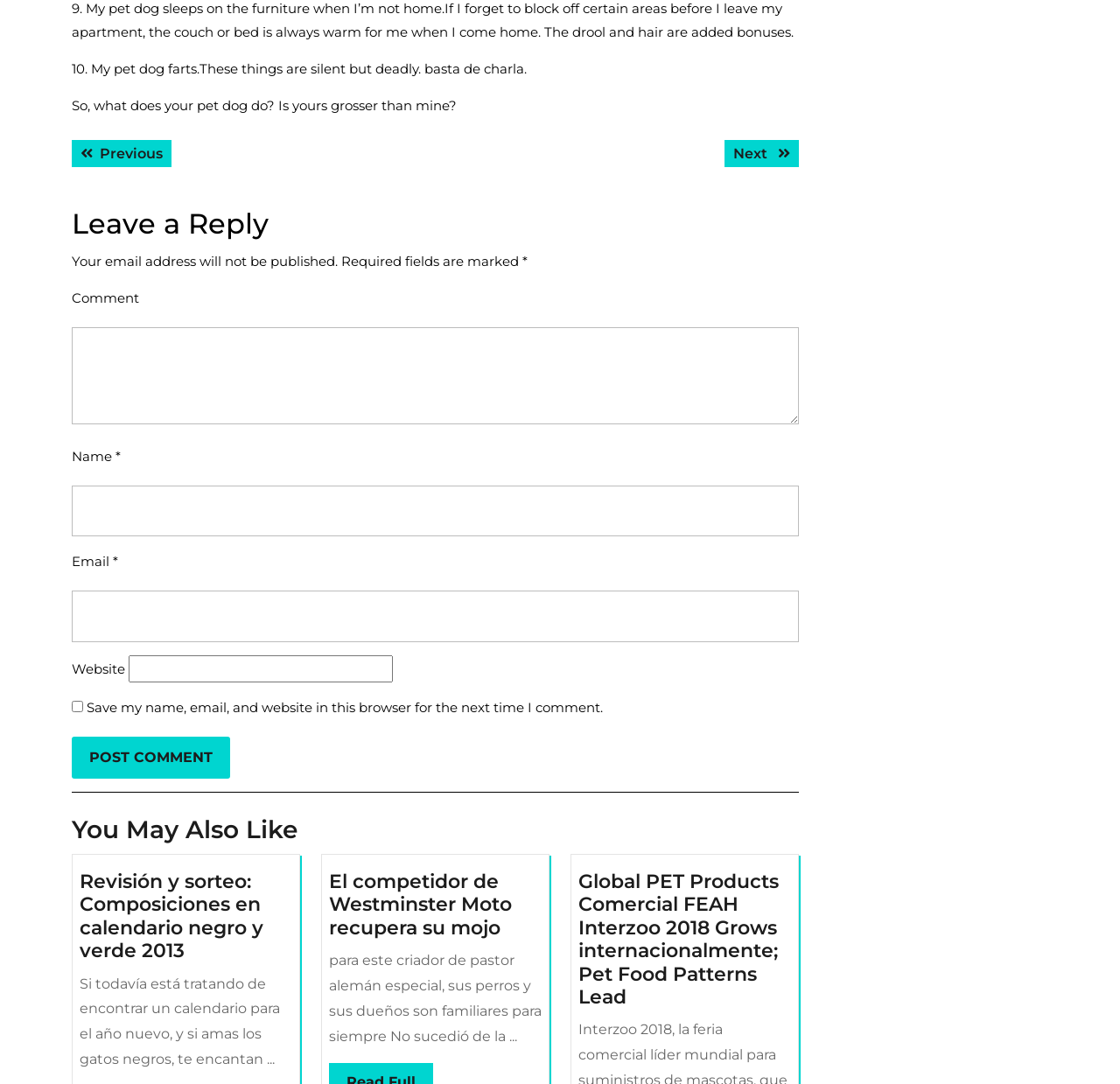Predict the bounding box of the UI element that fits this description: "parent_node: Email * aria-describedby="email-notes" name="email"".

[0.064, 0.545, 0.713, 0.592]